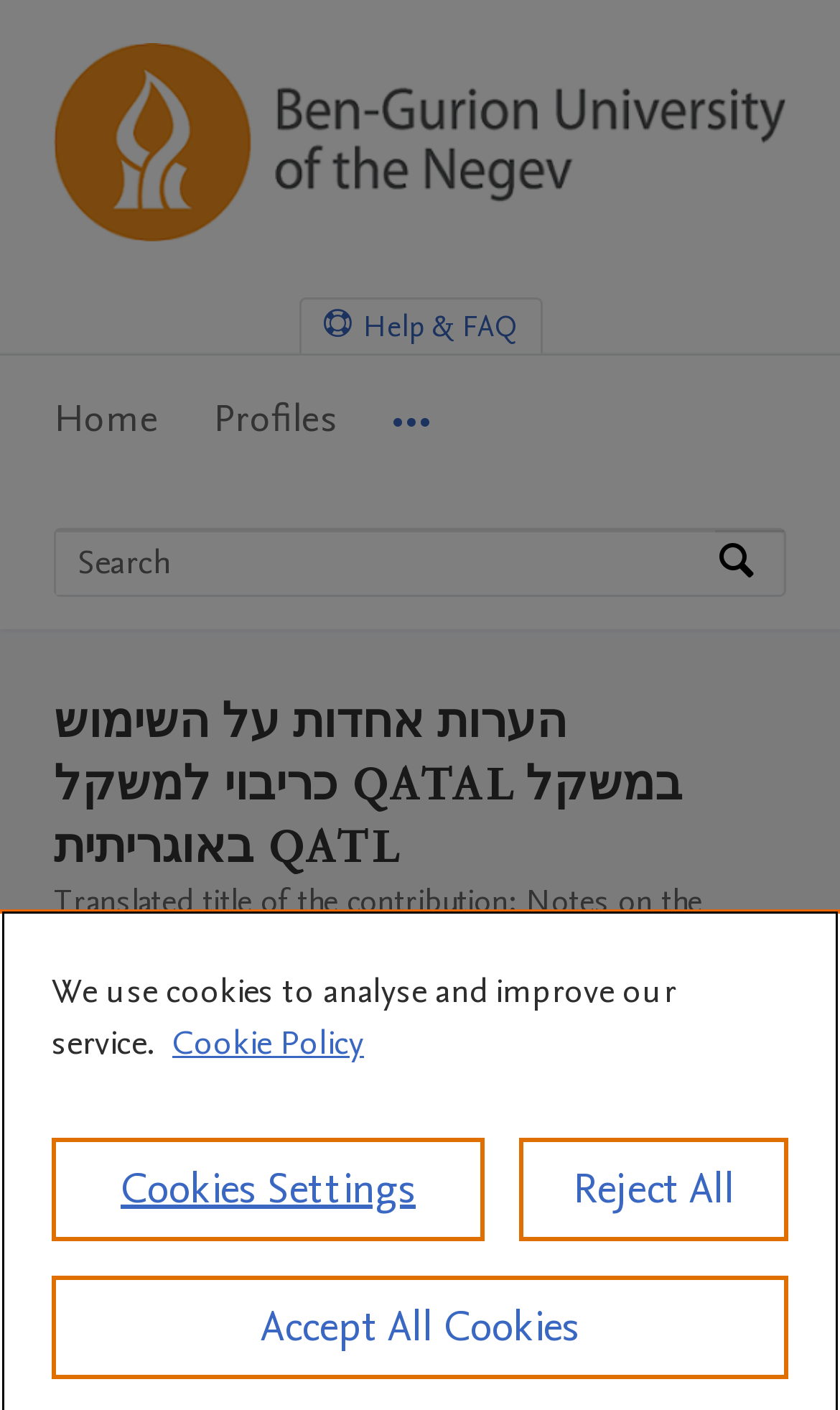Who is the researcher?
Please provide a comprehensive and detailed answer to the question.

I found the answer by looking at the link 'דניאל סיון' which is below the title of the research output.